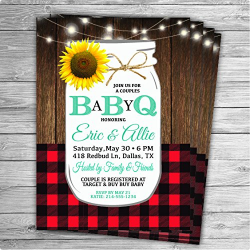Offer a detailed narrative of the image's content.

This image showcases a rustic-themed baby shower invitation designed for a couples' celebration, titled "BaByQ." The invitation features a charming sunflower at the top, adorned with lights, creating a warm and inviting atmosphere. Set against a wood-like background, the prominent text reads "BaByQ" in playful green letters, alongside the names "Eric & Allie," inviting guests to join in the festivities. The event is scheduled for Saturday, May 30, at 6 PM, and will take place at 158 Bedbul Ln, Dallas, TX. It is hosted by family and friends, and a note mentions that the couple is registered at Target & Buy Buy Baby. The invitation also emphasizes RSVP by May 17, providing a phone number for guests to confirm their attendance. The bottom of the invitation features a classic red and black plaid pattern, enhancing the rustic appeal.